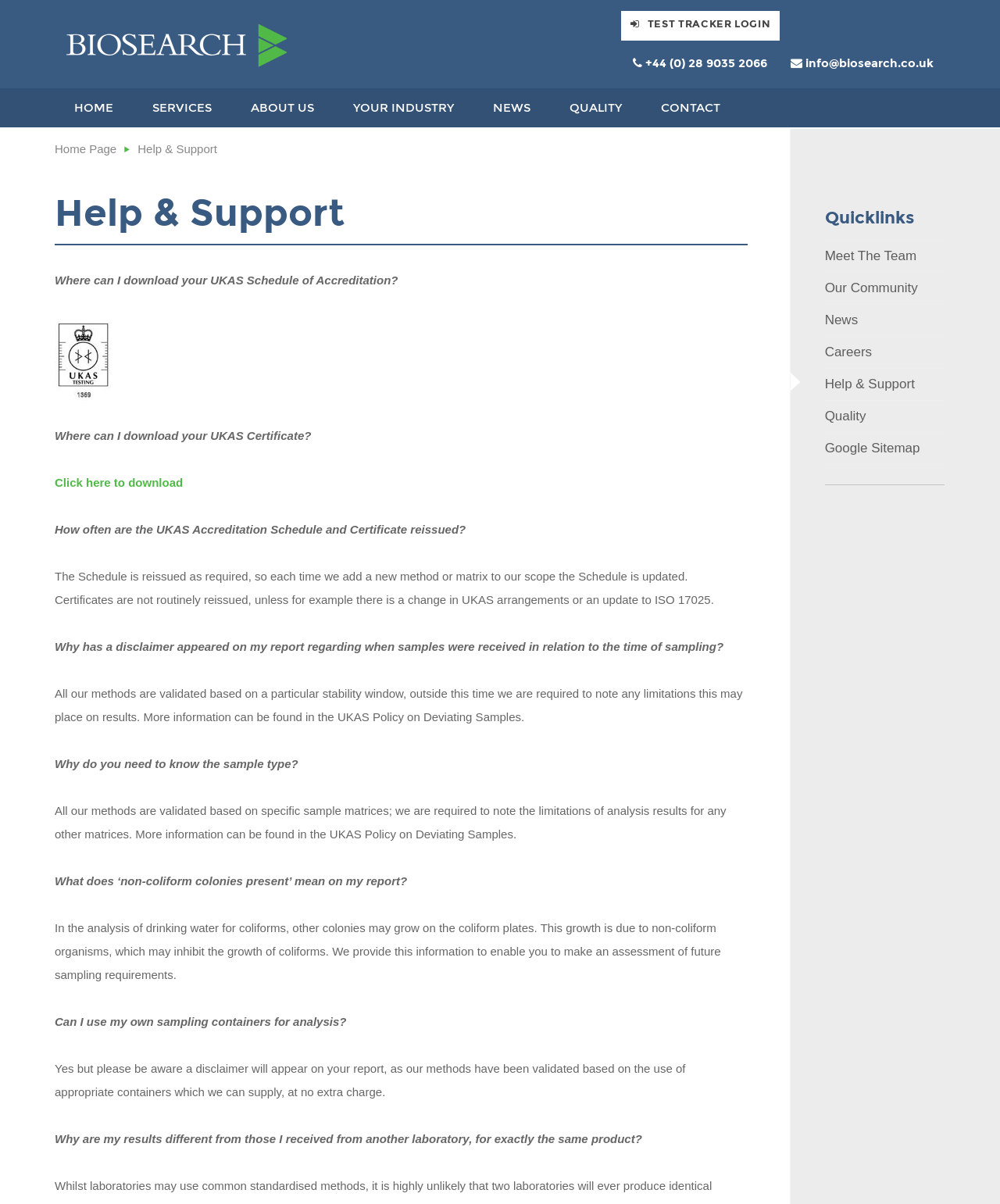Summarize the webpage with intricate details.

This webpage appears to be a help and support page for a company called Biosearch, which provides laboratory testing services. At the top of the page, there is a navigation menu with links to various sections of the website, including "Home", "Services", "About Us", "Your Industry", "News", "Quality", and "Contact". 

To the right of the navigation menu, there is a section with the company's contact information, including an email address and phone number. Below this, there is a link to the company's login page, labeled "TEST TRACKER LOGIN".

The main content of the page is divided into two sections. On the left, there is a list of frequently asked questions (FAQs) related to the company's services, with links to more information. The FAQs cover topics such as downloading the company's UKAS Schedule of Accreditation and Certificate, the reissuance of these documents, and the interpretation of results.

On the right, there is a section labeled "Quicklinks" with links to various pages on the website, including "Meet The Team", "Our Community", "News", "Careers", "Help & Support", "Quality", and "Google Sitemap". There is also an image in this section, but its content is not specified.

Throughout the page, there are several icons, represented by Unicode characters, which appear to be used to decorate the links and add visual interest.